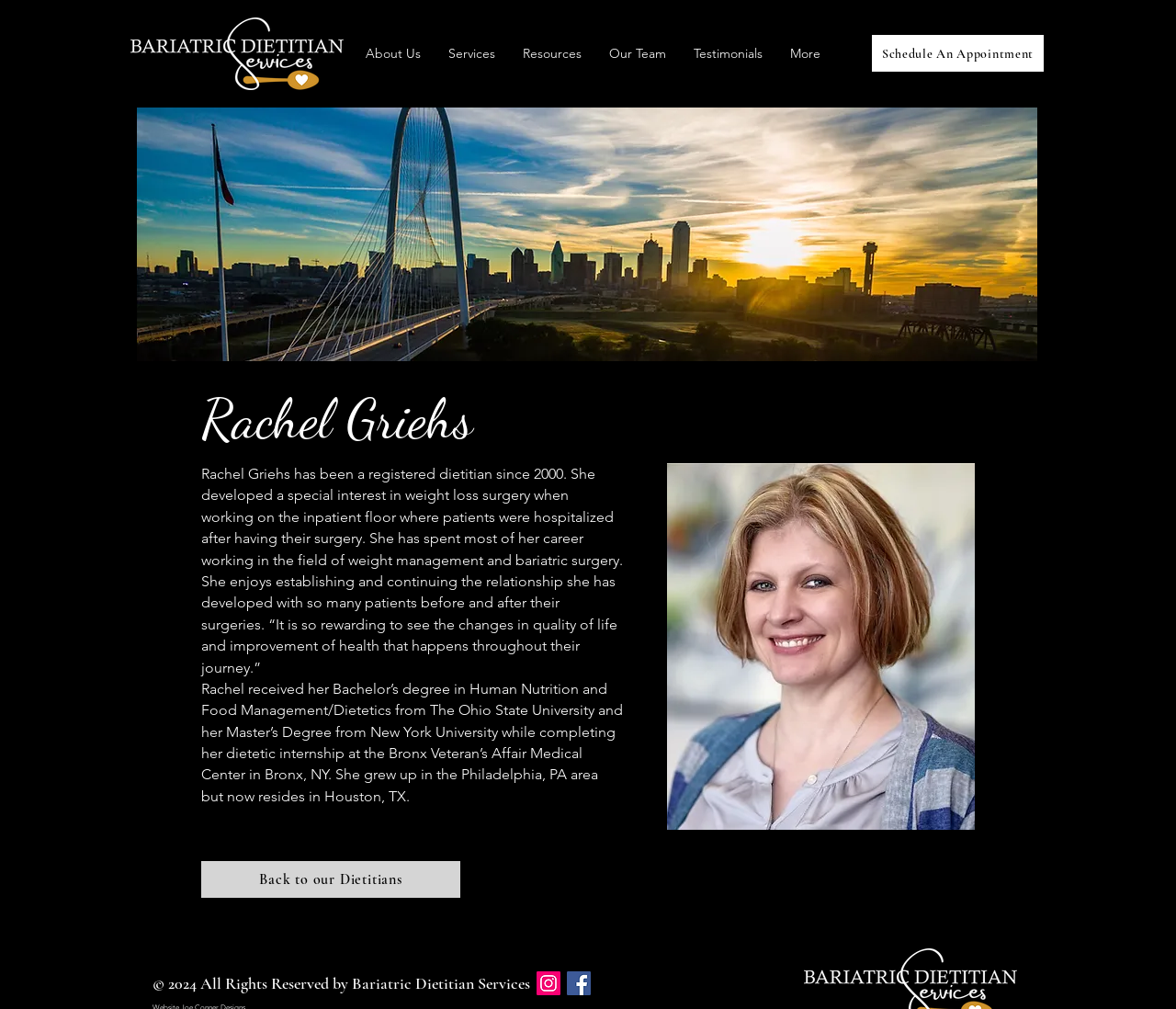By analyzing the image, answer the following question with a detailed response: What is the profession of Rachel Griehs?

Based on the webpage content, specifically the StaticText element with the text 'Rachel Griehs has been a registered dietitian since 2000...', it is clear that Rachel Griehs is a registered dietitian.